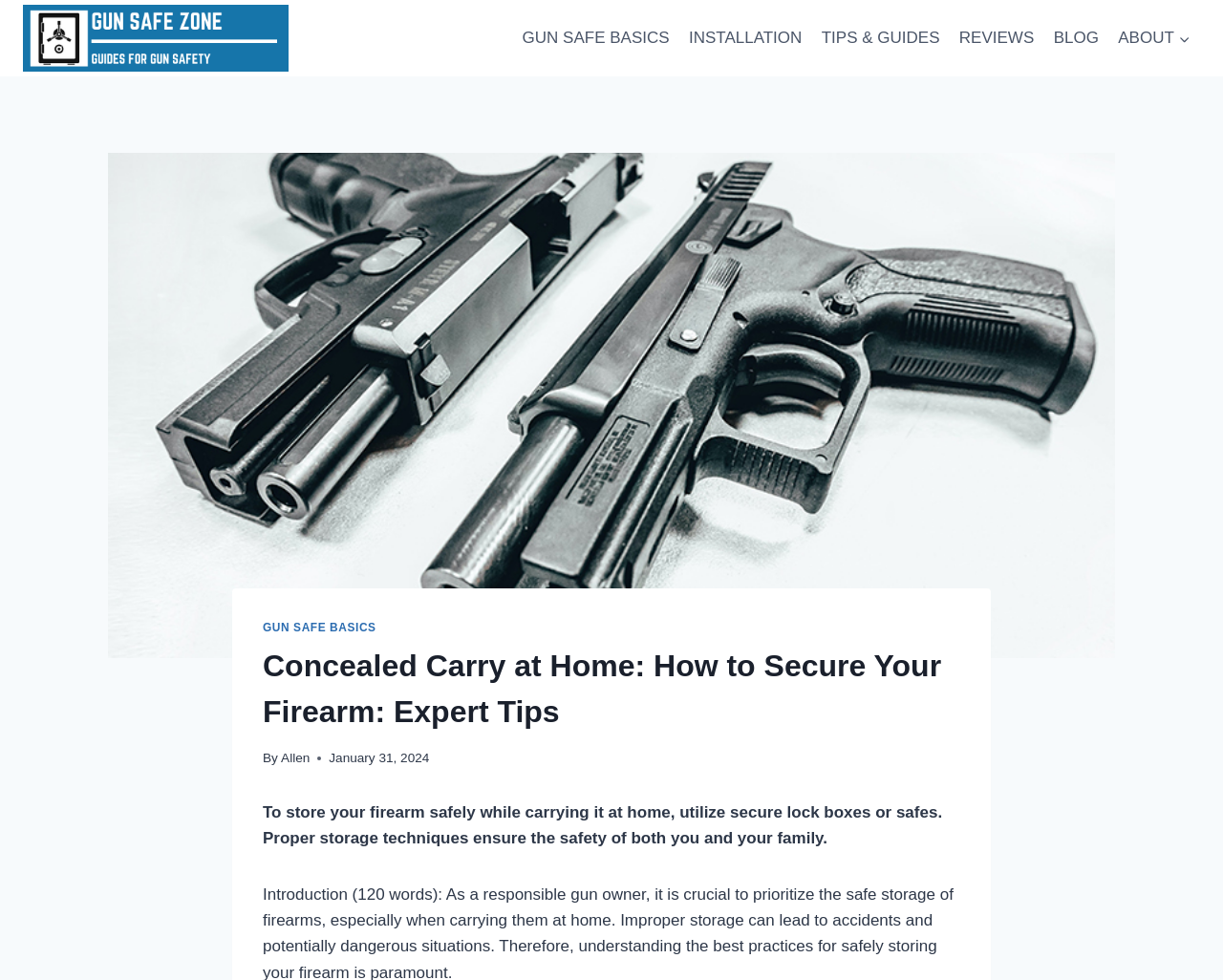Carefully examine the image and provide an in-depth answer to the question: What is the date of publication of this article?

The date of publication is mentioned in the article as 'January 31, 2024' which is located below the main heading and above the article content.